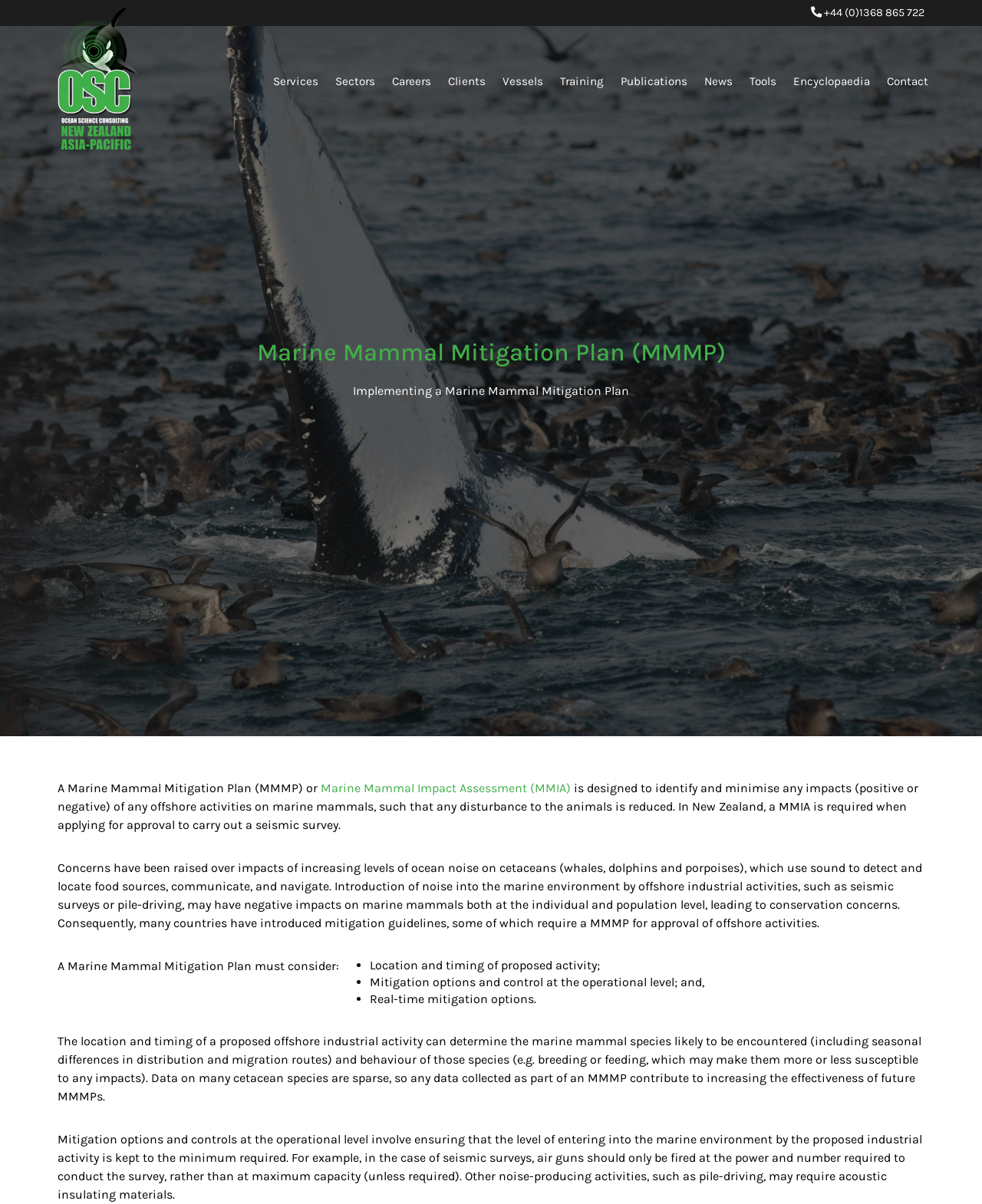Predict the bounding box of the UI element that fits this description: "Marine Mammal Impact Assessment (MMIA)".

[0.327, 0.648, 0.581, 0.661]